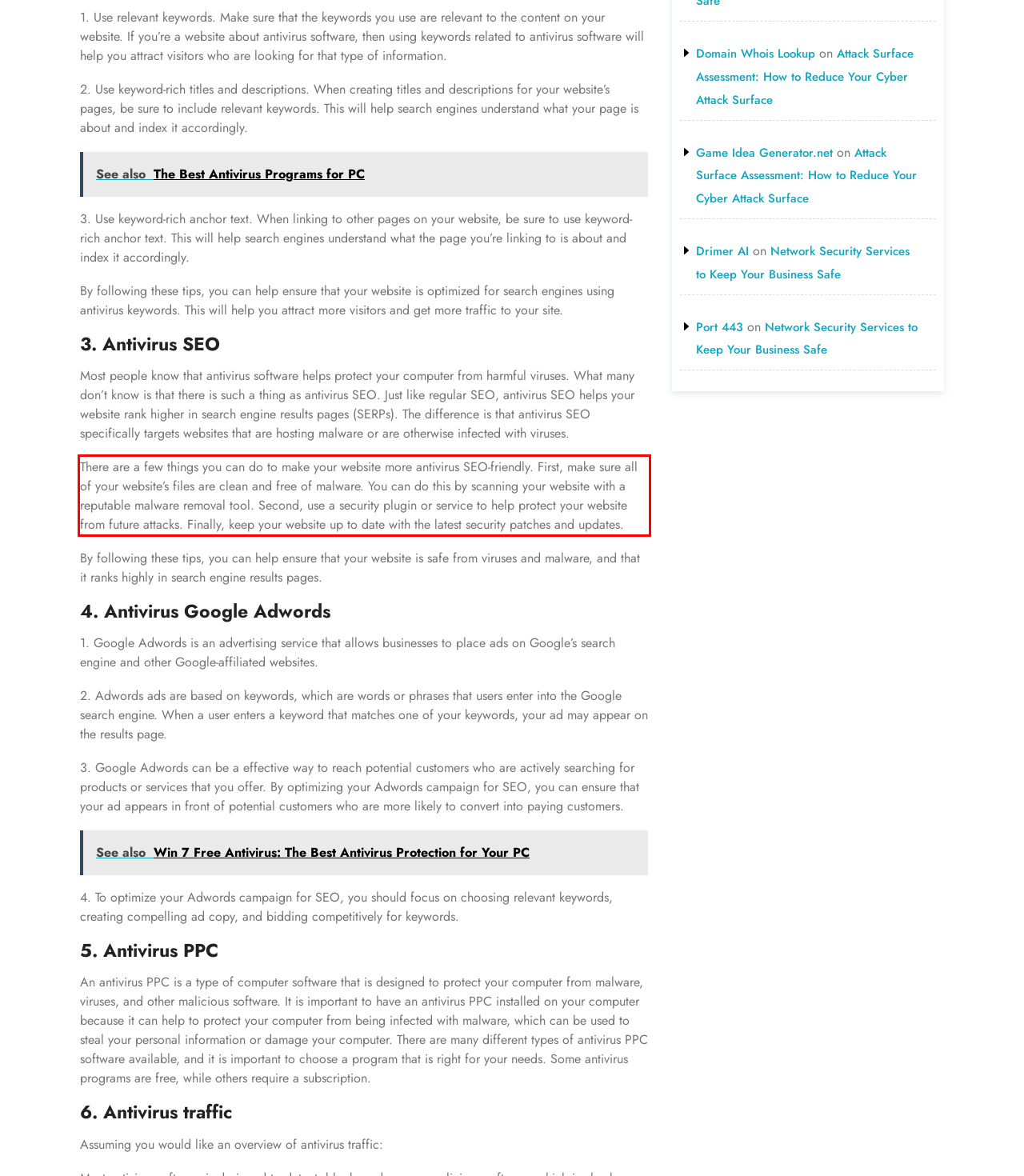Examine the webpage screenshot and use OCR to recognize and output the text within the red bounding box.

There are a few things you can do to make your website more antivirus SEO-friendly. First, make sure all of your website’s files are clean and free of malware. You can do this by scanning your website with a reputable malware removal tool. Second, use a security plugin or service to help protect your website from future attacks. Finally, keep your website up to date with the latest security patches and updates.